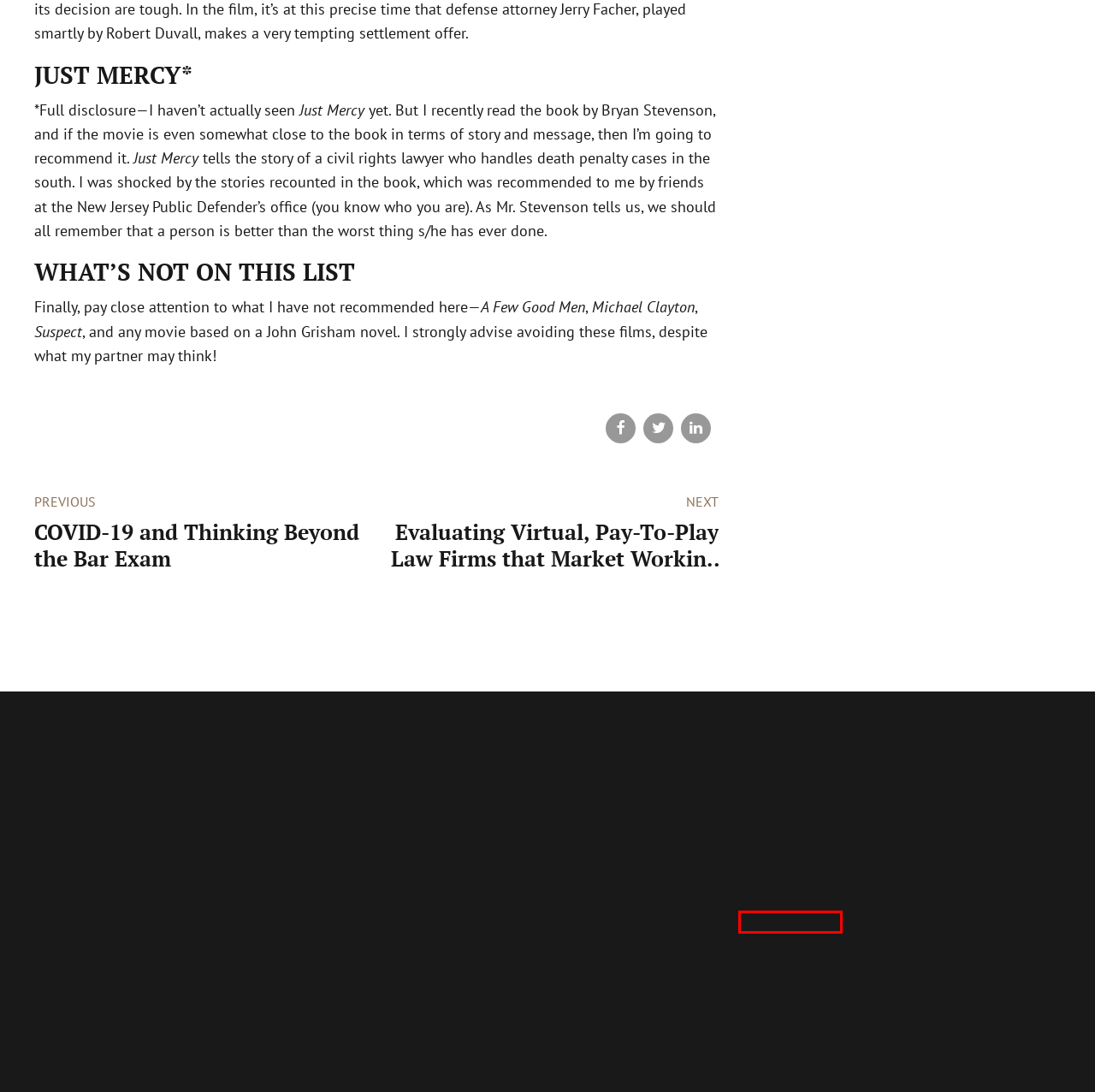You are given a screenshot of a webpage within which there is a red rectangle bounding box. Please choose the best webpage description that matches the new webpage after clicking the selected element in the bounding box. Here are the options:
A. The Raven Blog - Colella Zefutie LLC
B. Axsen – Custom Website Design and Branding
C. 1L of a Year - Colella Zefutie LLC
D. Litigation Support - Colella Zefutie LLC
E. Professionals - Colella Zefutie LLC
F. News - Colella Zefutie LLC
G. COVID-19 and Thinking Beyond the Bar Exam - Colella Zefutie LLC
H. Disclaimer - Colella Zefutie LLC

D